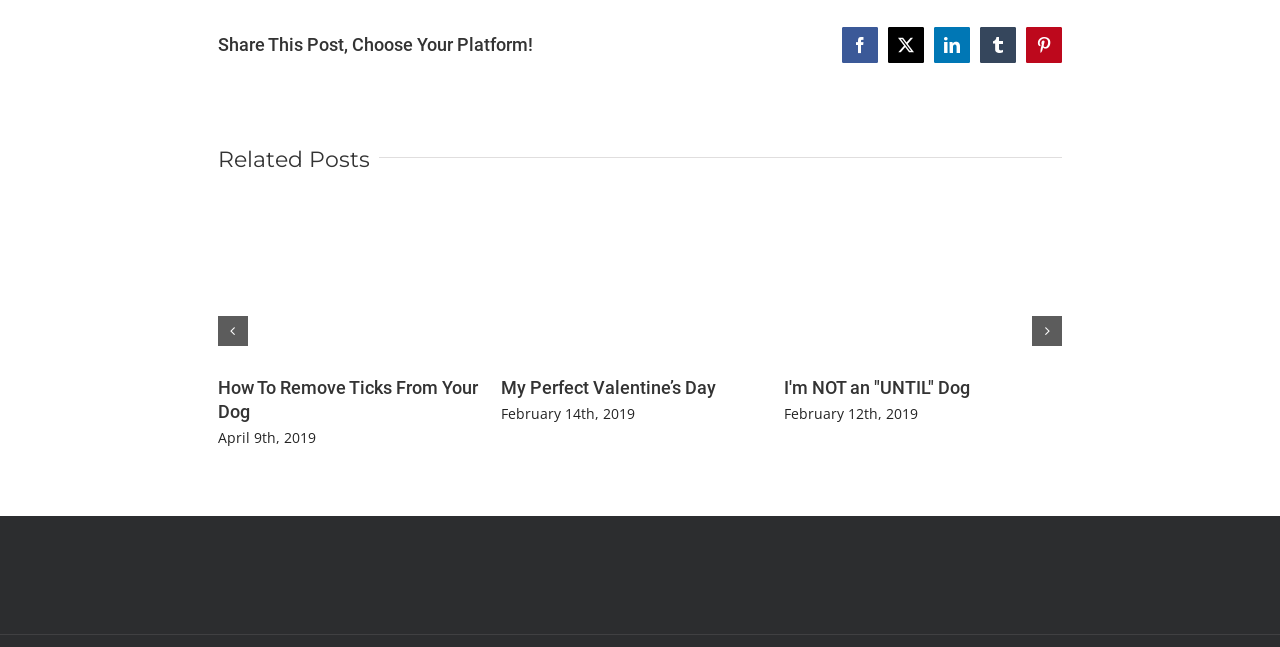Kindly determine the bounding box coordinates for the area that needs to be clicked to execute this instruction: "Read the post 'How To Remove Ticks From Your Dog'".

[0.17, 0.582, 0.387, 0.656]